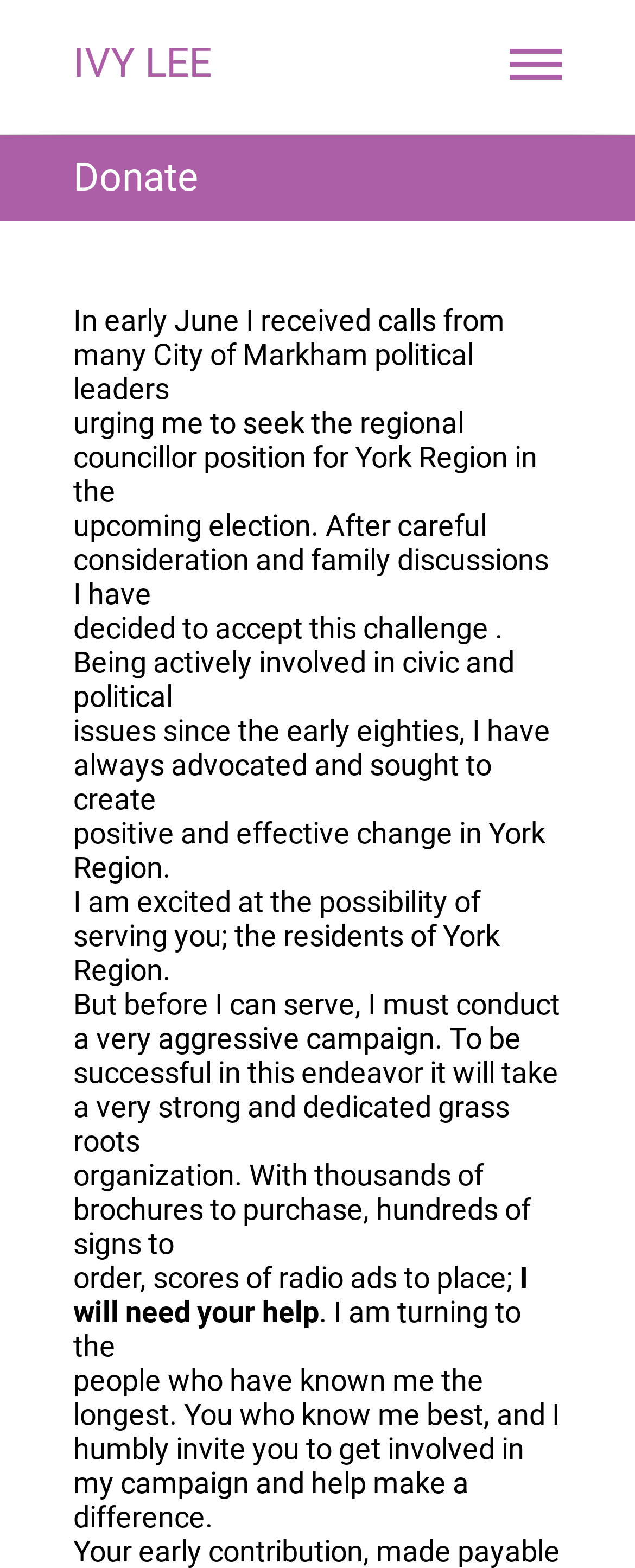Generate a thorough caption detailing the webpage content.

This webpage is about Ivy LEE, a candidate for Markham Regional Councillor, promoting her leadership and campaign. At the top, there is a large heading "IVY LEE" which is also a link. Below it, there is a button on the right side of the page. 

The main content of the page is a series of paragraphs that describe Ivy LEE's decision to run for the regional councillor position, her experience in civic and political issues, and her goals for creating positive change in York Region. The text is divided into 11 paragraphs, each describing a different aspect of her campaign and goals.

On the top left, there is a smaller heading "Donate" above the main text. The text itself starts with Ivy LEE's decision to accept the challenge of running for the regional councillor position and goes on to describe her need for a strong grassroots organization to support her campaign. The text ends with an invitation to get involved in her campaign and help make a difference.